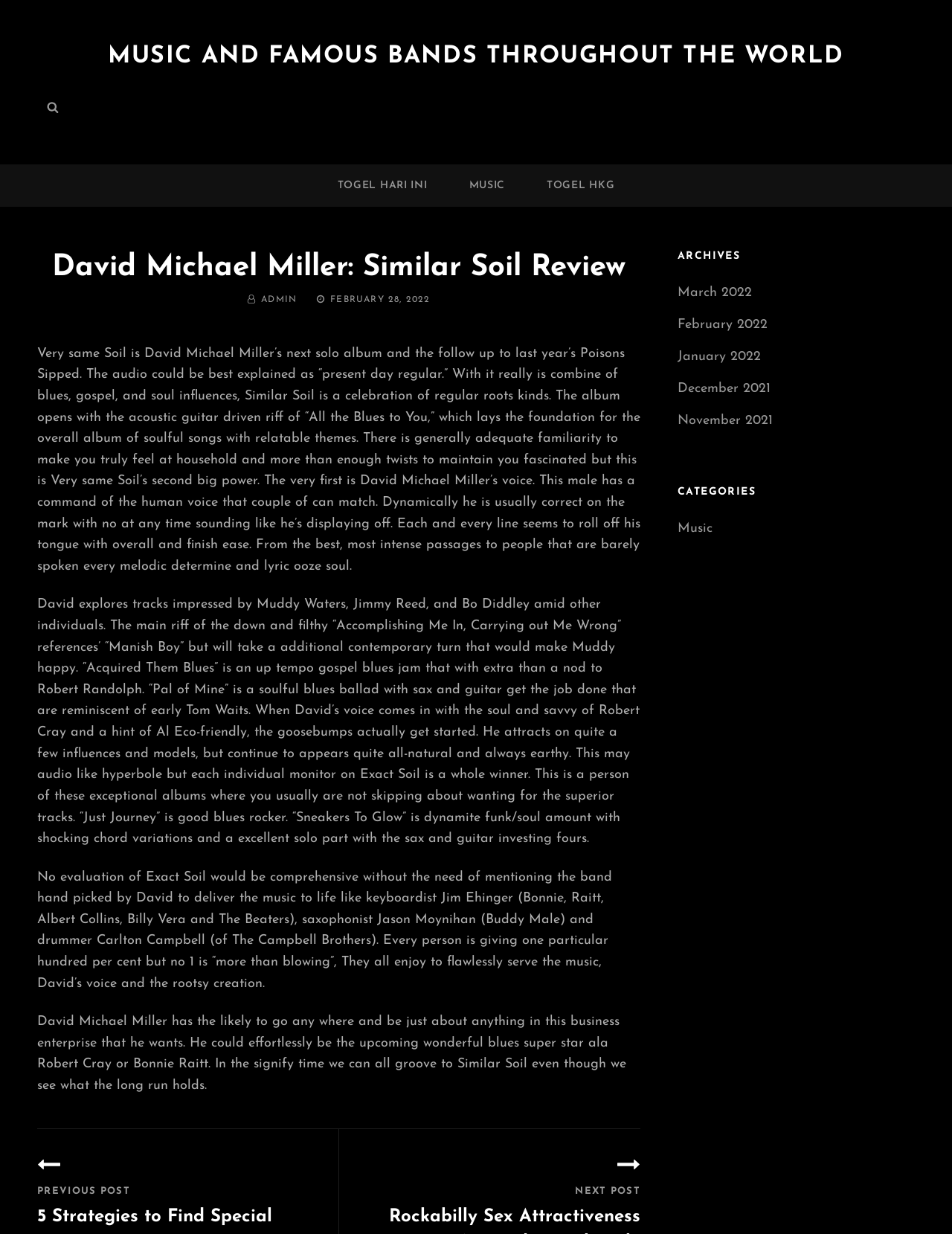What is the name of the keyboardist mentioned in the article?
Could you give a comprehensive explanation in response to this question?

The article mentions the band members hand-picked by David Michael Miller, including 'keyboardist Jim Ehinger (Bonnie, Raitt, Albert Collins, Billy Vera and The Beaters)'.